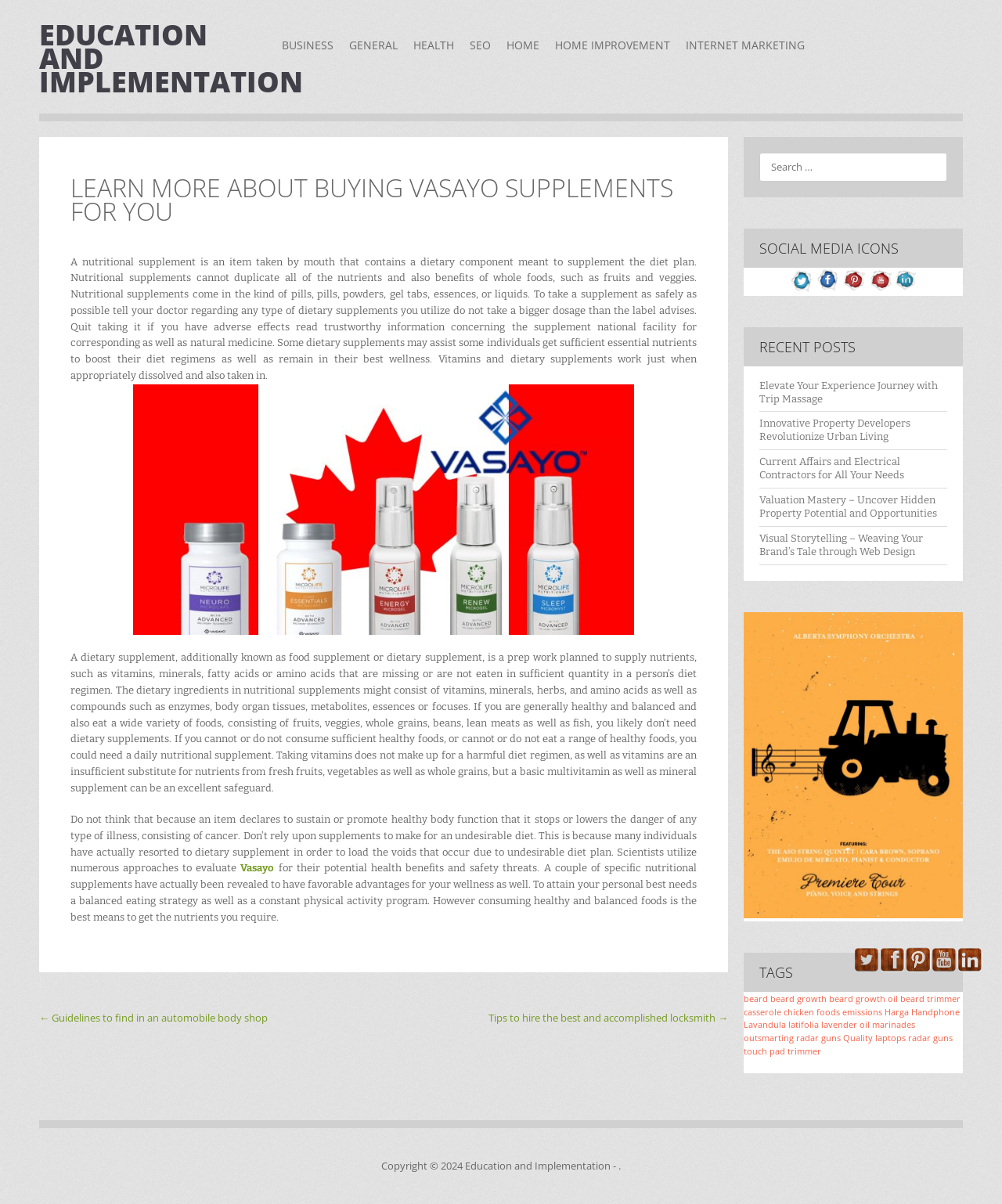Can you show the bounding box coordinates of the region to click on to complete the task described in the instruction: "Read recent post Elevate Your Experience Journey with Trip Massage"?

[0.758, 0.315, 0.936, 0.336]